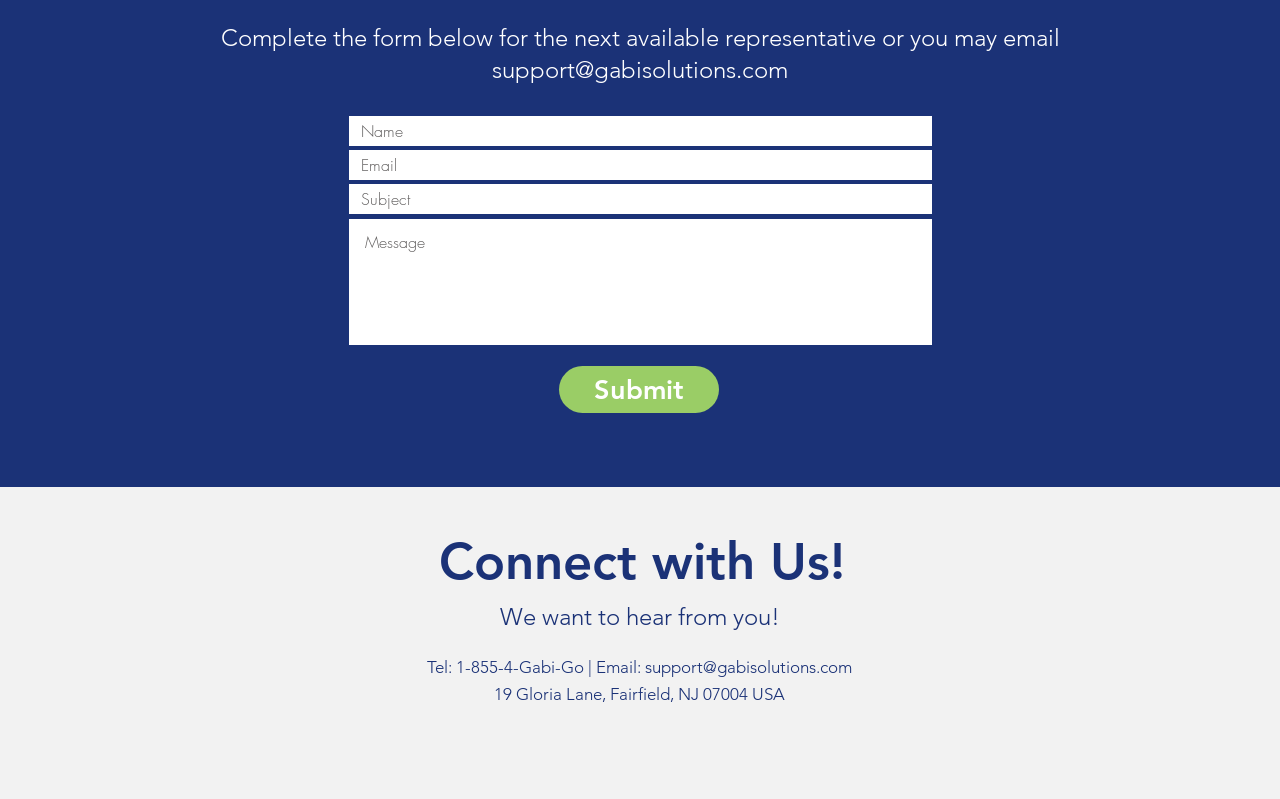What is the phone number to contact the company?
Please respond to the question thoroughly and include all relevant details.

I found the phone number by looking at the static text element with the phone number information near the bottom of the webpage.